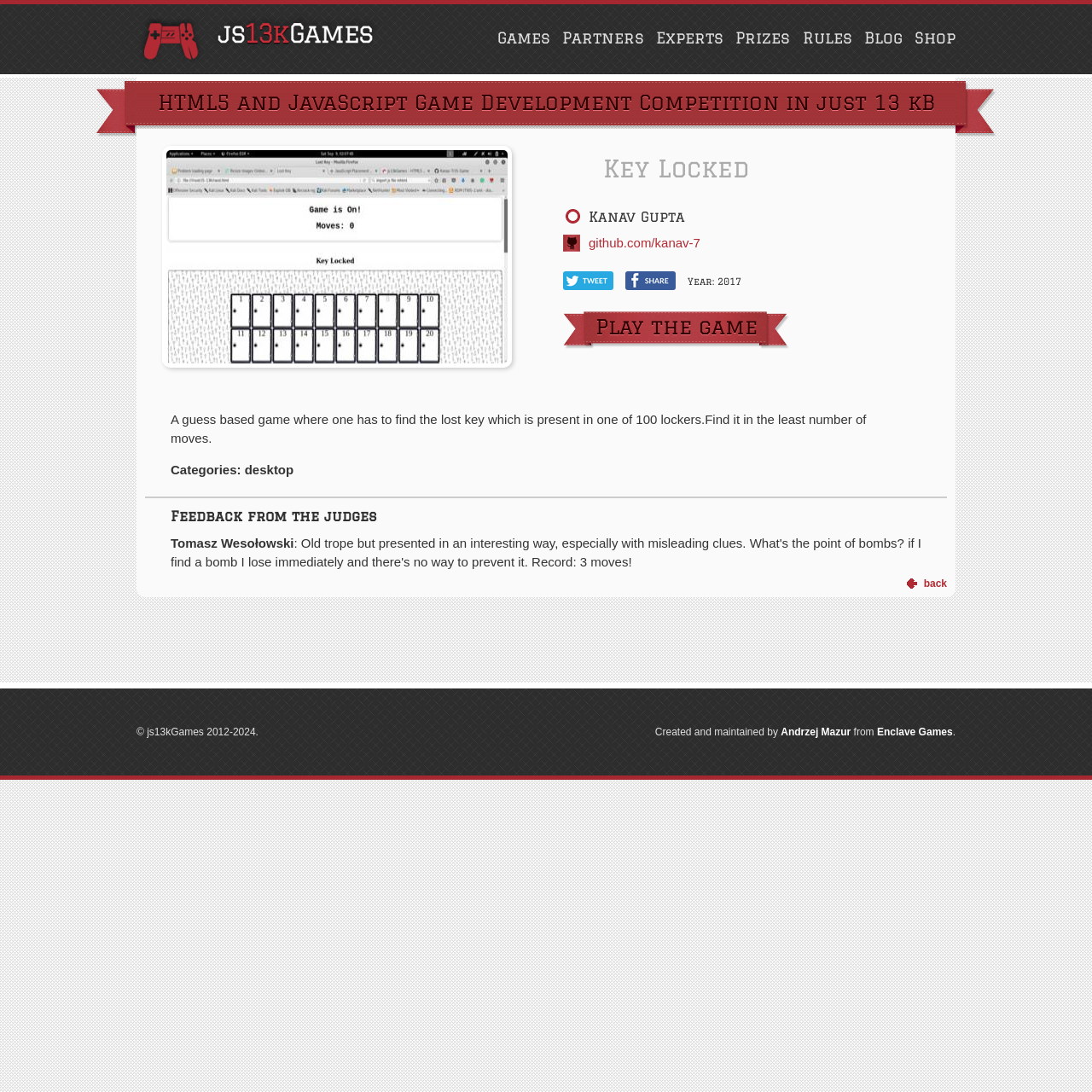Find the bounding box coordinates of the clickable region needed to perform the following instruction: "Visit js13kGames". The coordinates should be provided as four float numbers between 0 and 1, i.e., [left, top, right, bottom].

[0.125, 0.012, 0.355, 0.06]